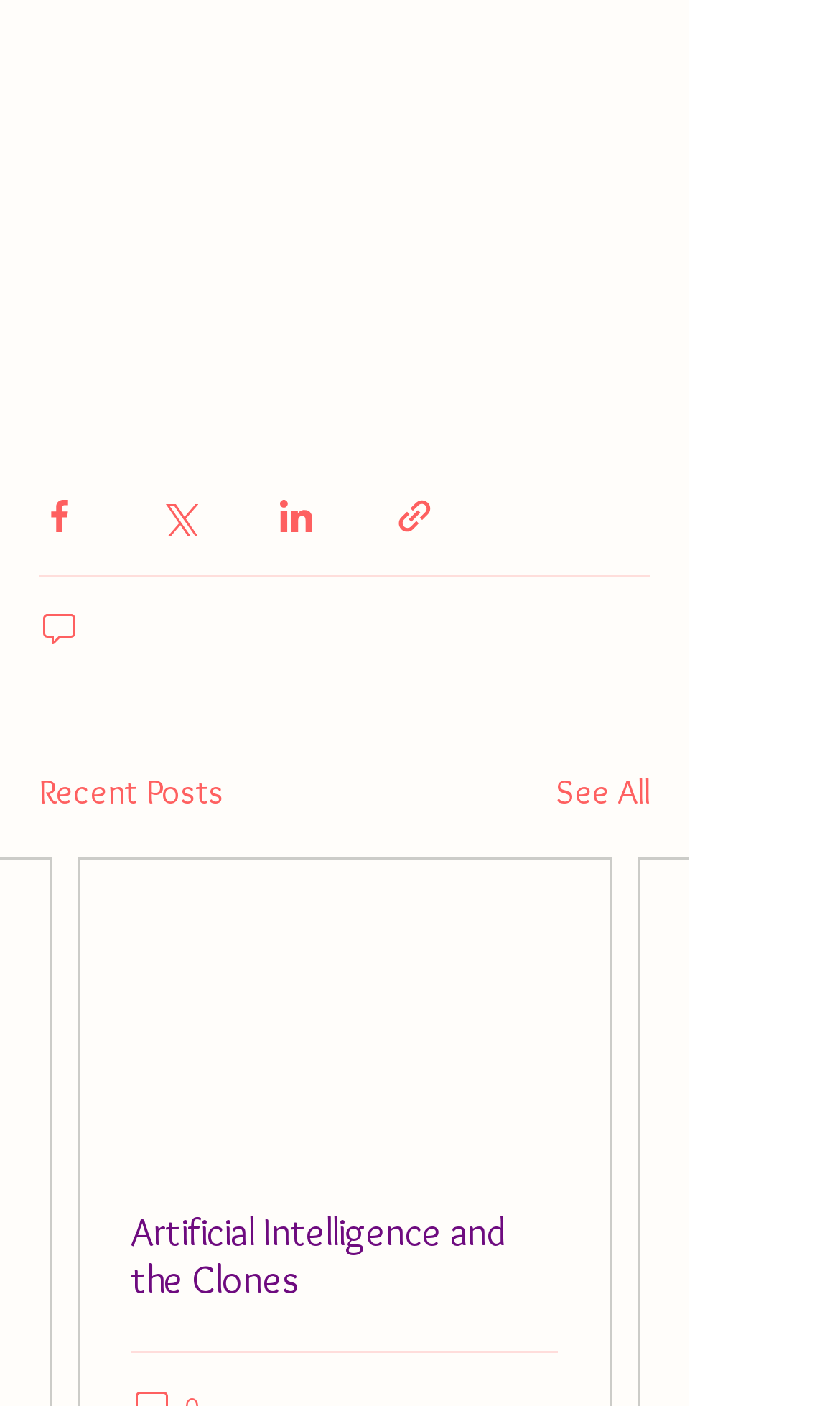Extract the bounding box coordinates for the UI element described as: "Artificial Intelligence and the Clones".

[0.156, 0.86, 0.664, 0.927]